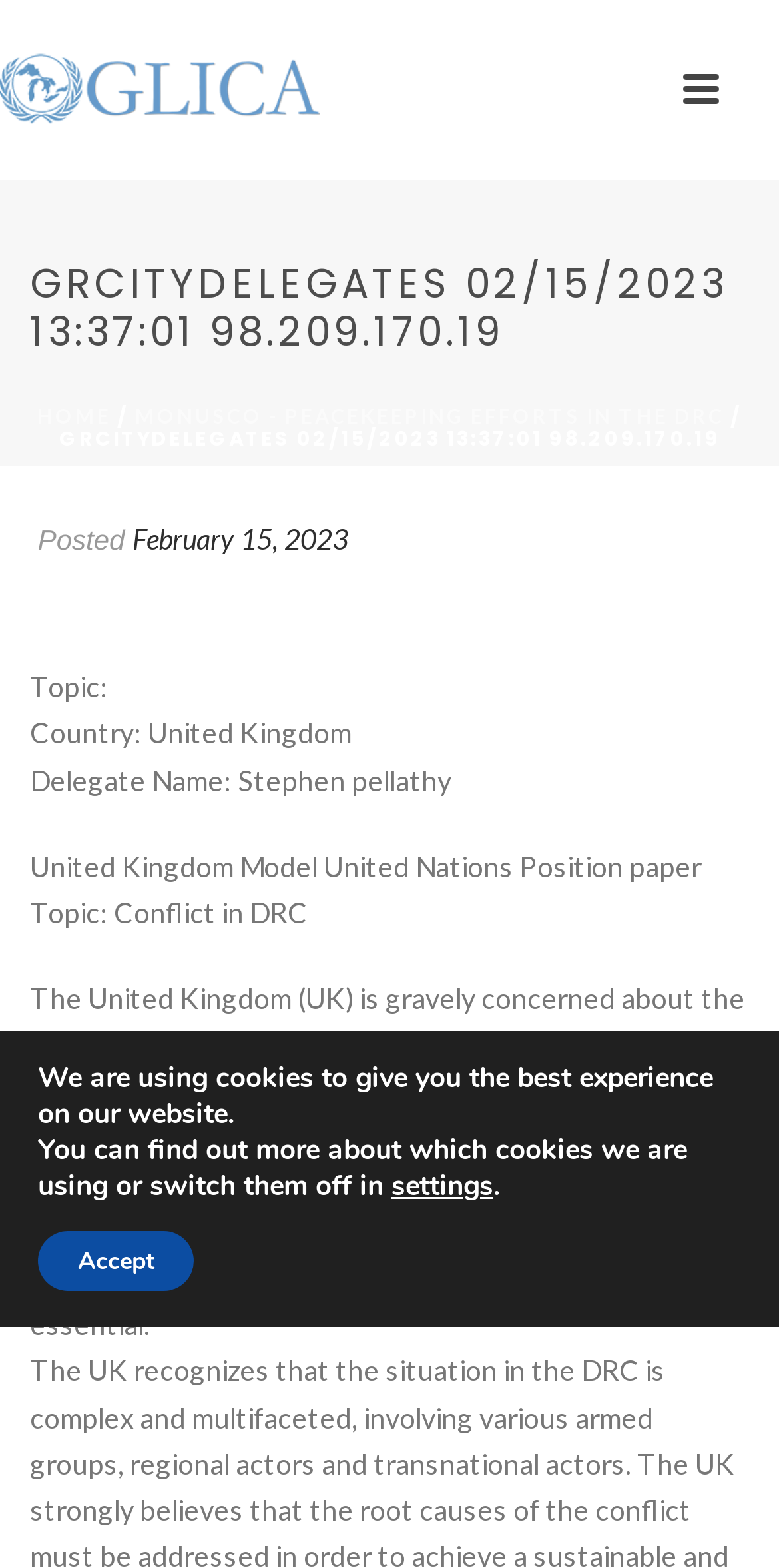Identify the bounding box coordinates for the UI element described by the following text: "February 15, 2023". Provide the coordinates as four float numbers between 0 and 1, in the format [left, top, right, bottom].

[0.17, 0.333, 0.447, 0.354]